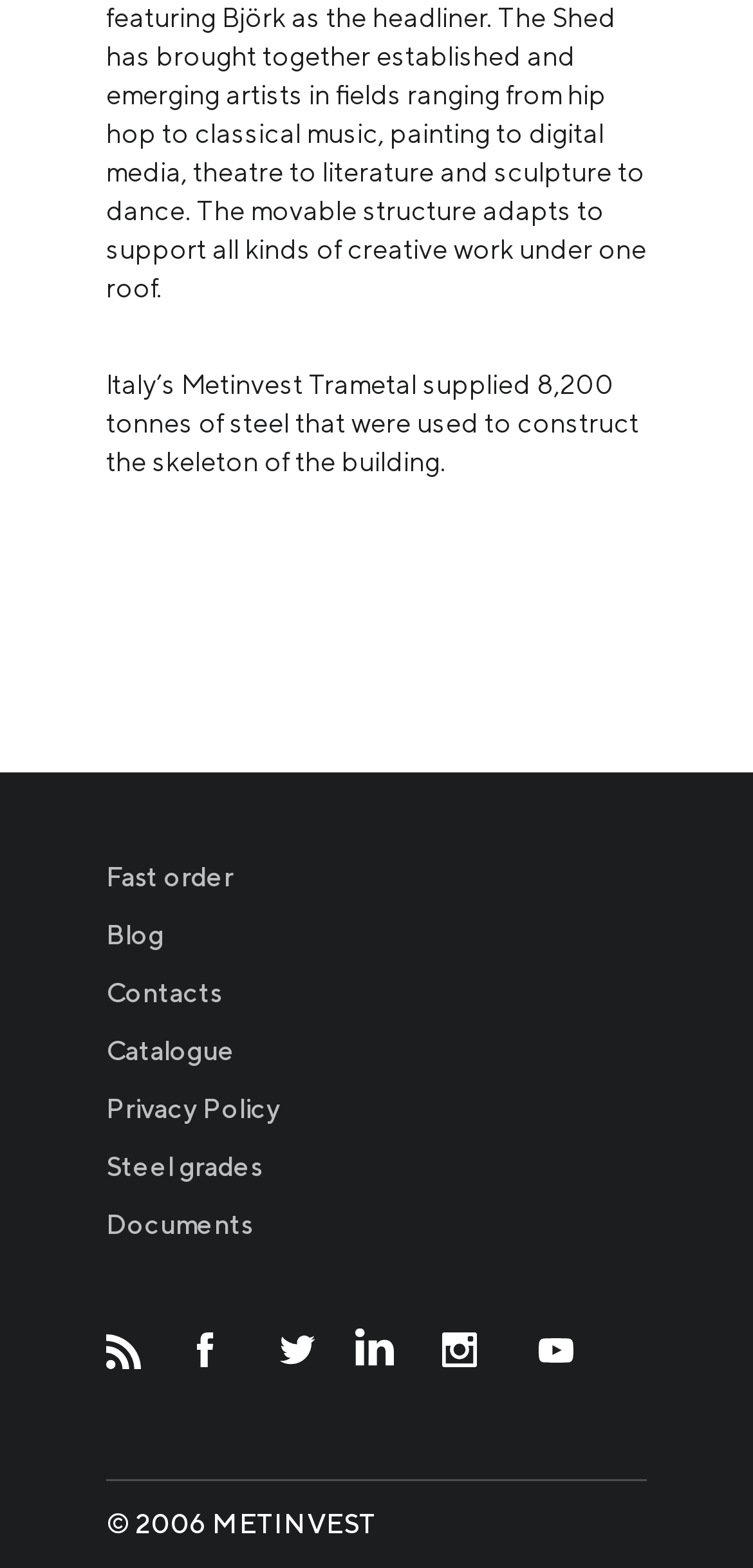Based on the element description facebook B665A47C-3785-403F-B145-9FDBD0F02E6E Created with sketchtool., identify the bounding box of the UI element in the given webpage screenshot. The coordinates should be in the format (top-left x, top-left y, bottom-right x, bottom-right y) and must be between 0 and 1.

[0.229, 0.839, 0.316, 0.881]